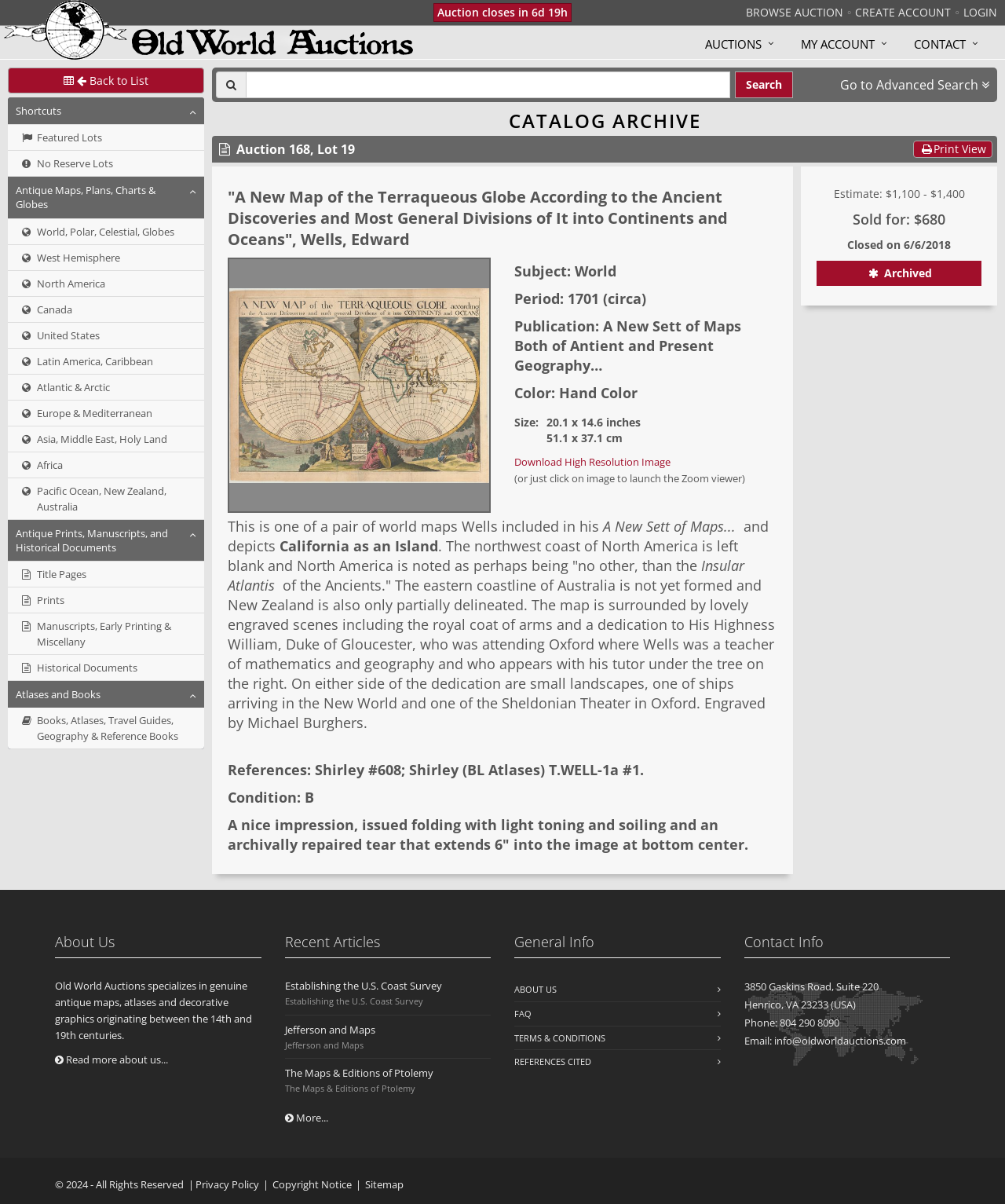Find the bounding box coordinates of the element I should click to carry out the following instruction: "Search for antique maps".

[0.245, 0.059, 0.727, 0.082]